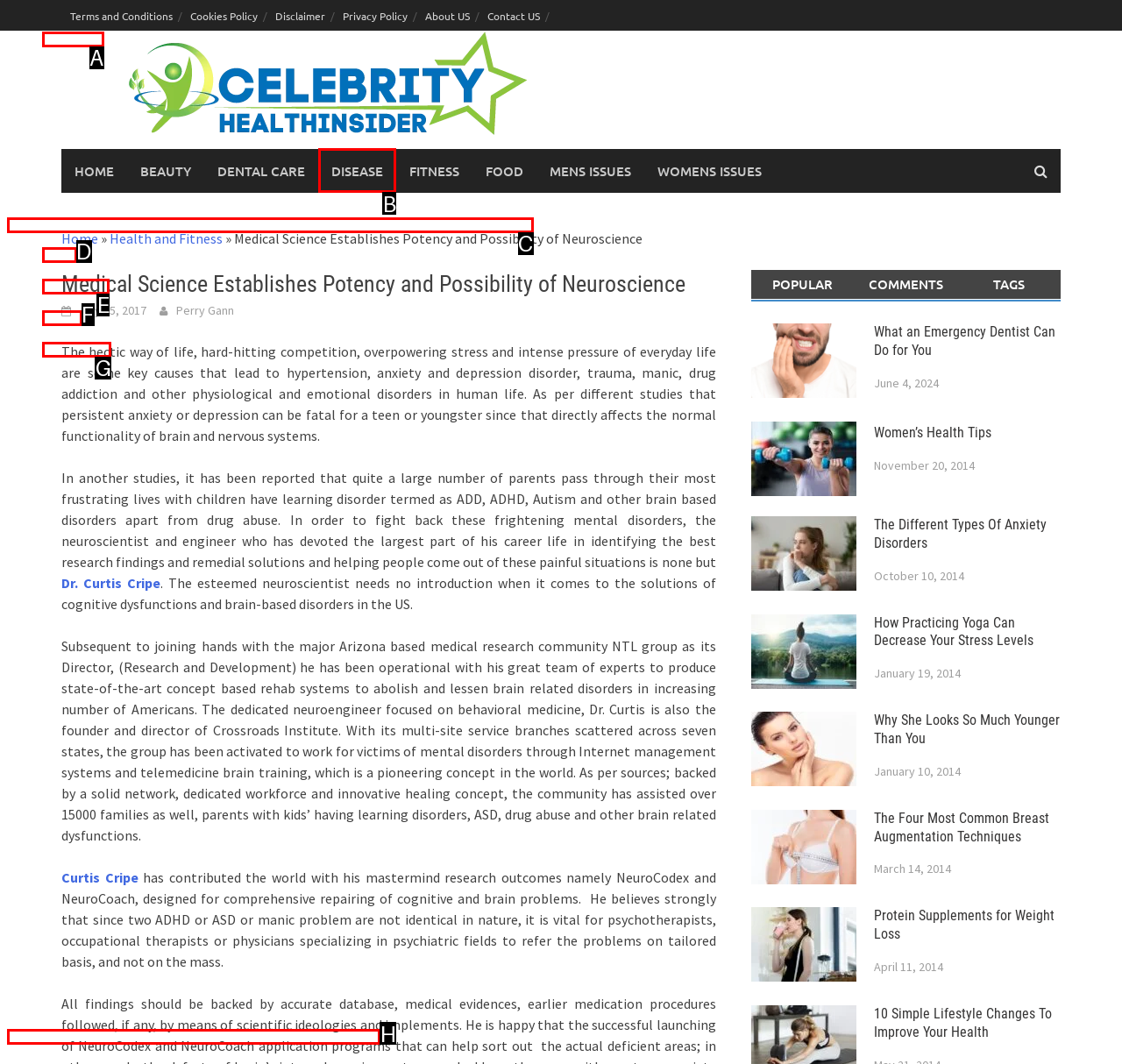Select the correct UI element to complete the task: Explore the 'DISEASE' category
Please provide the letter of the chosen option.

B